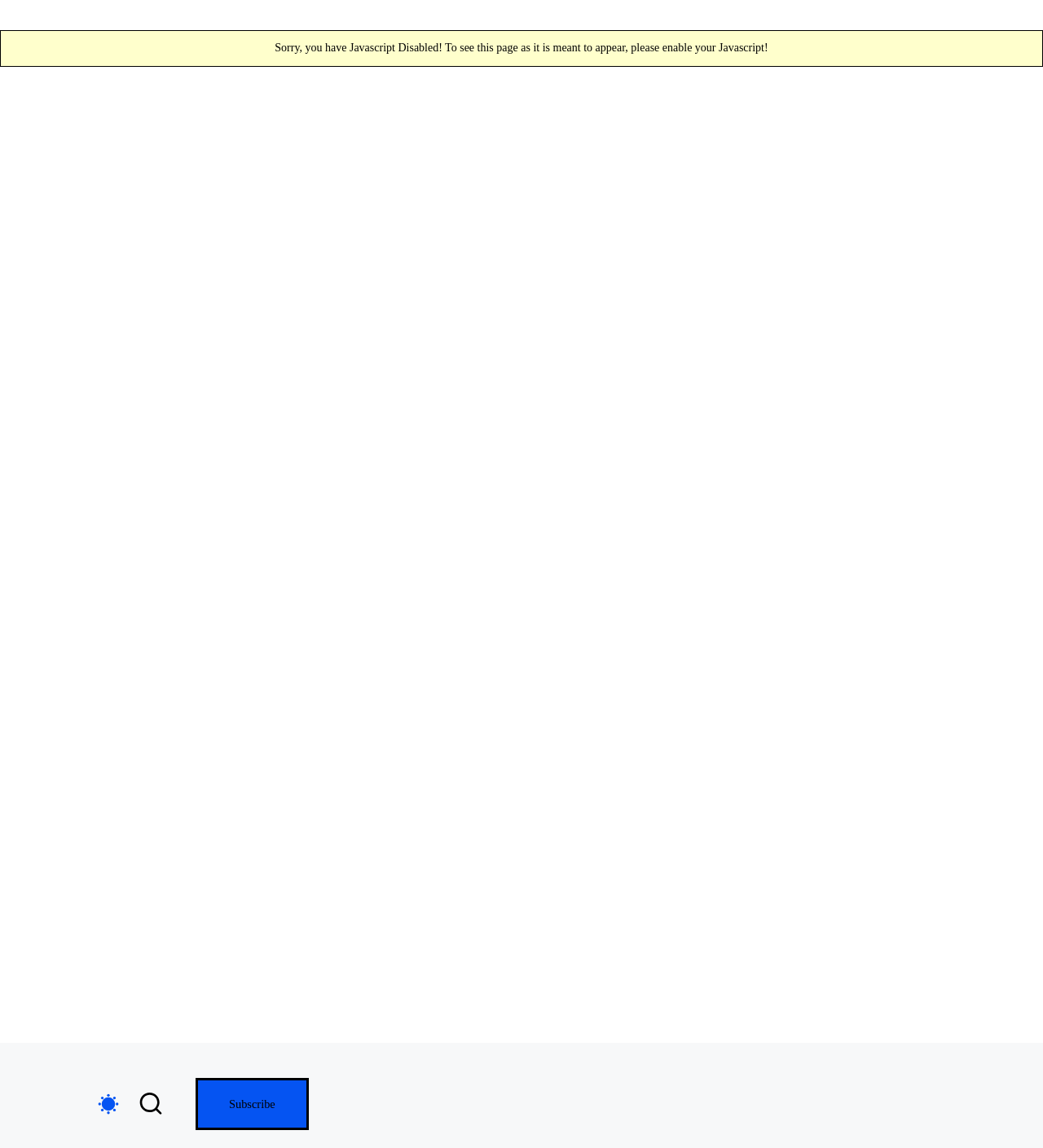What is the text of the error message?
Look at the image and answer the question using a single word or phrase.

Sorry, you have Javascript Disabled!